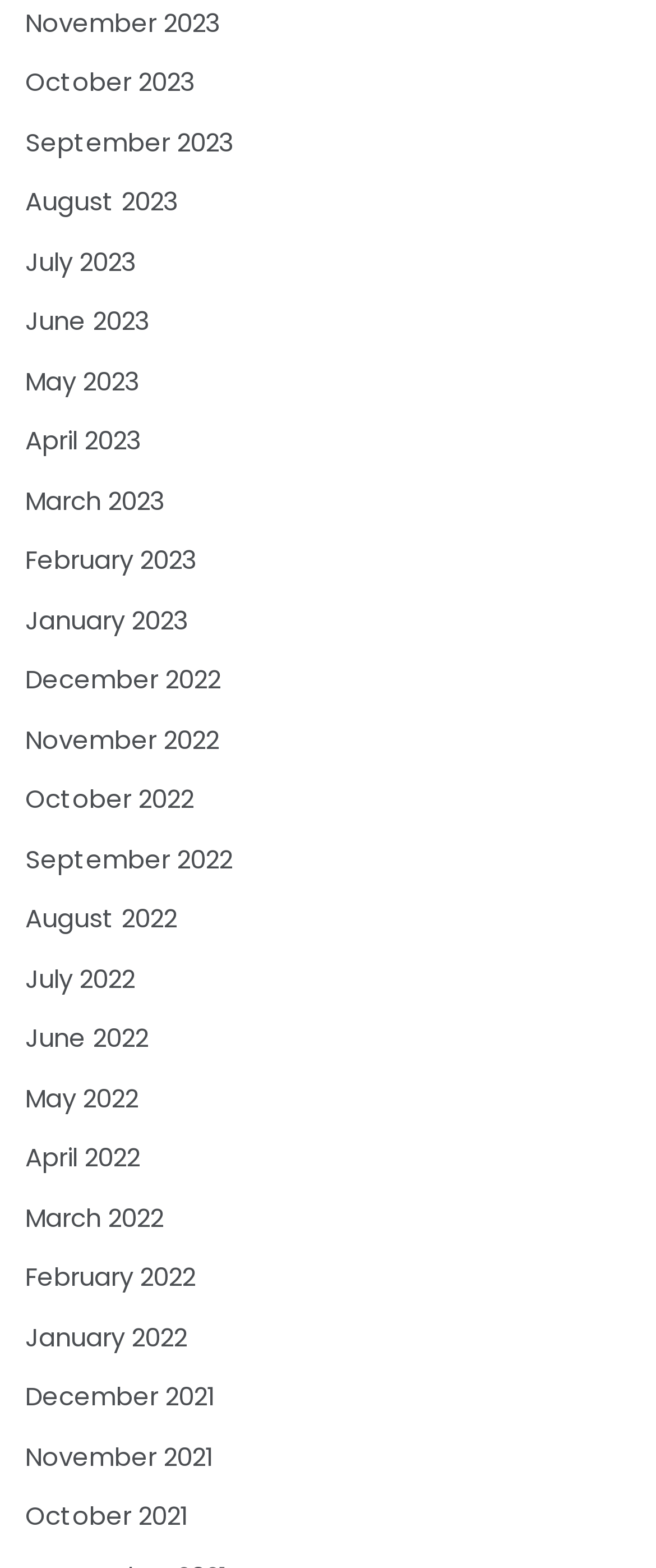What is the earliest month listed?
Using the picture, provide a one-word or short phrase answer.

December 2021